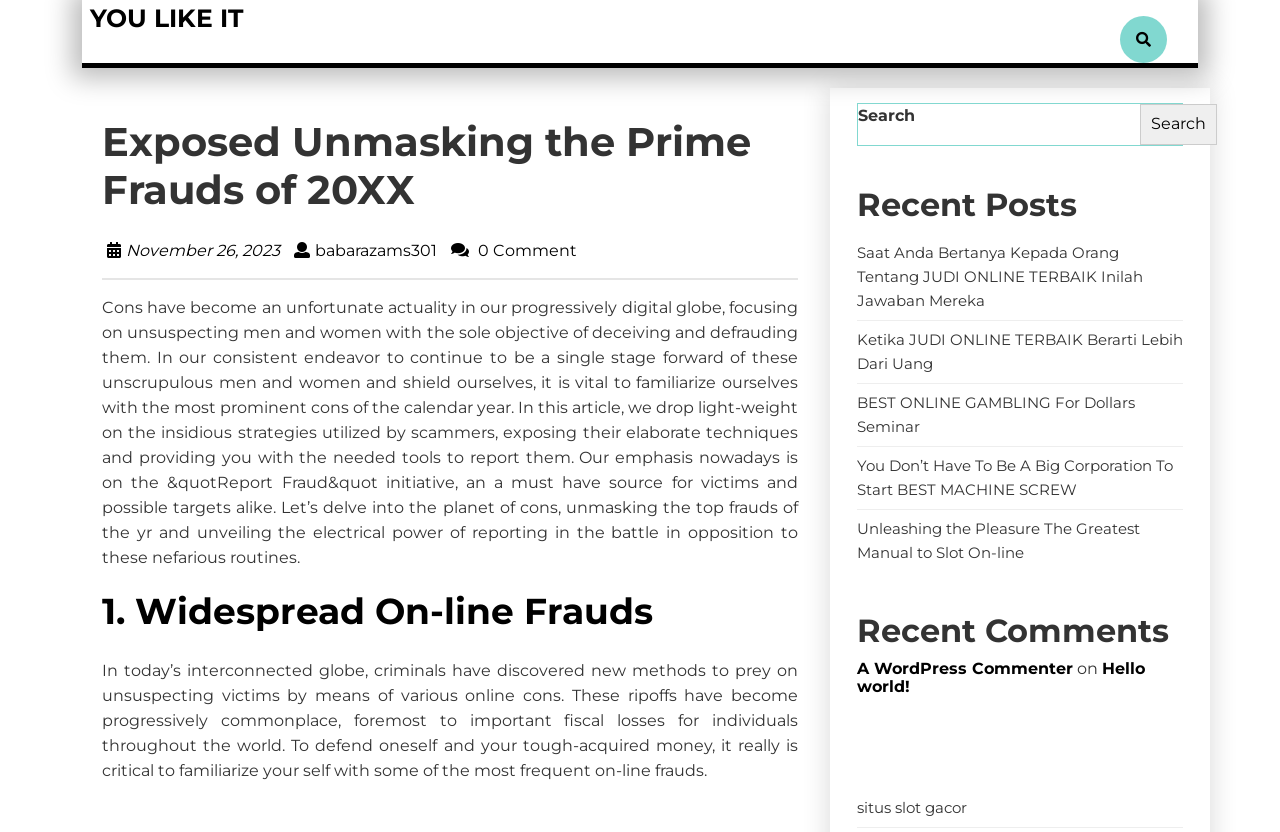Please identify the bounding box coordinates of the region to click in order to complete the given instruction: "Visit the link 'YOU LIKE IT'". The coordinates should be four float numbers between 0 and 1, i.e., [left, top, right, bottom].

[0.07, 0.004, 0.19, 0.04]